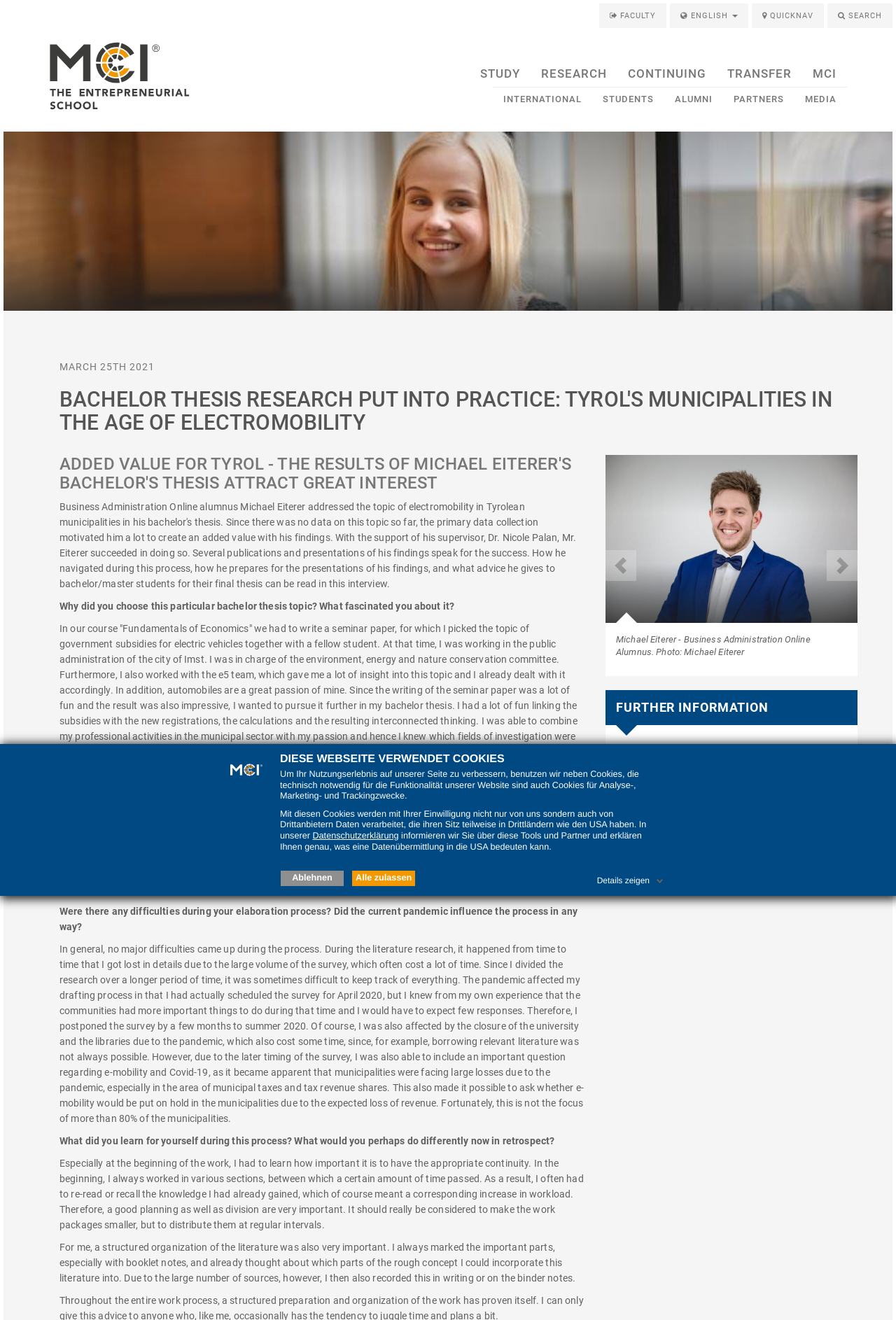Please find the bounding box coordinates of the element's region to be clicked to carry out this instruction: "Click the 'MCI' link".

[0.895, 0.045, 0.945, 0.066]